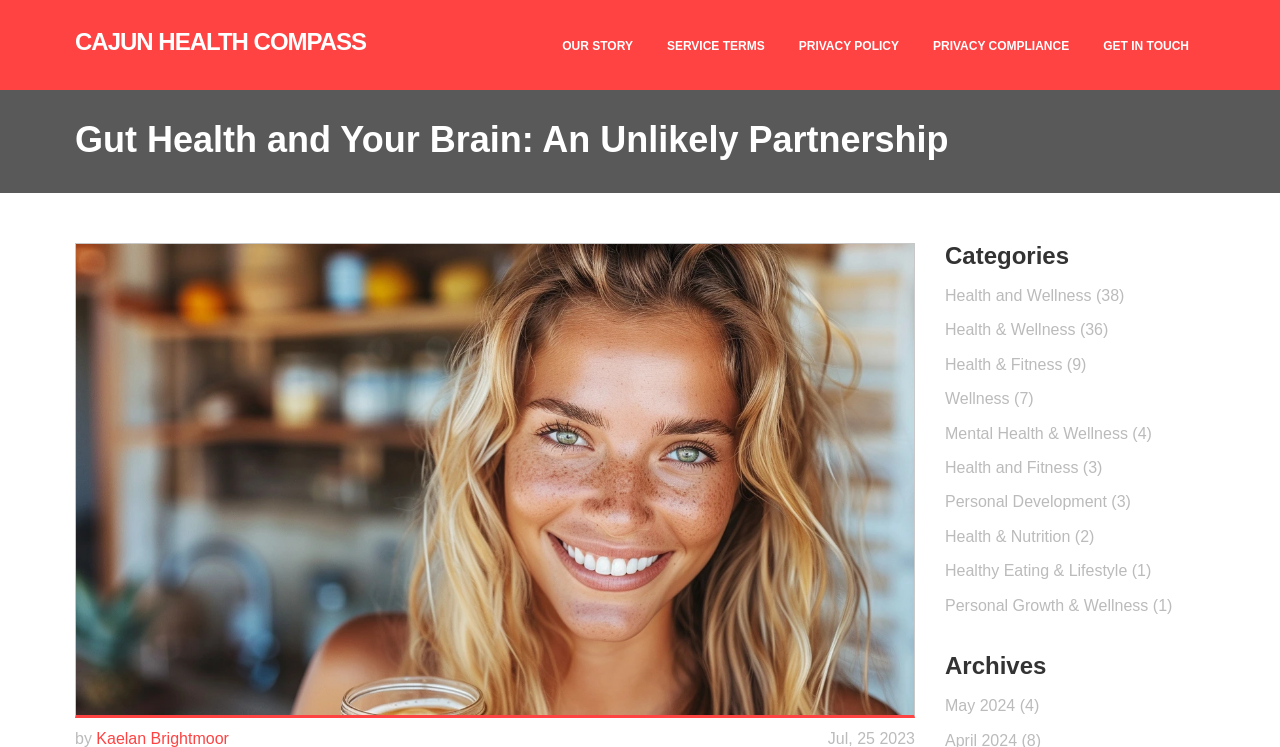What is the main heading of this webpage? Please extract and provide it.

Gut Health and Your Brain: An Unlikely Partnership